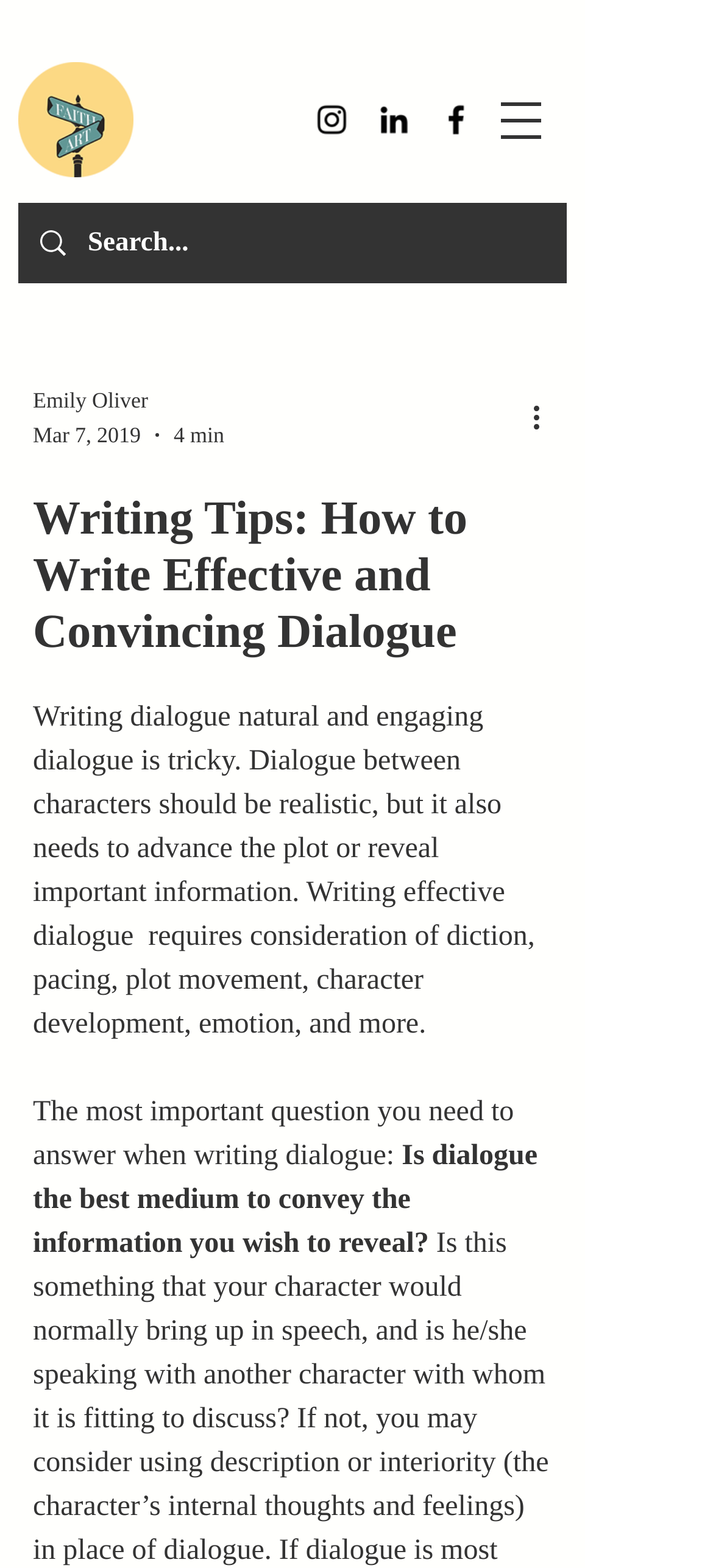Based on the description "aria-label="LinkedIn"", find the bounding box of the specified UI element.

[0.526, 0.064, 0.579, 0.089]